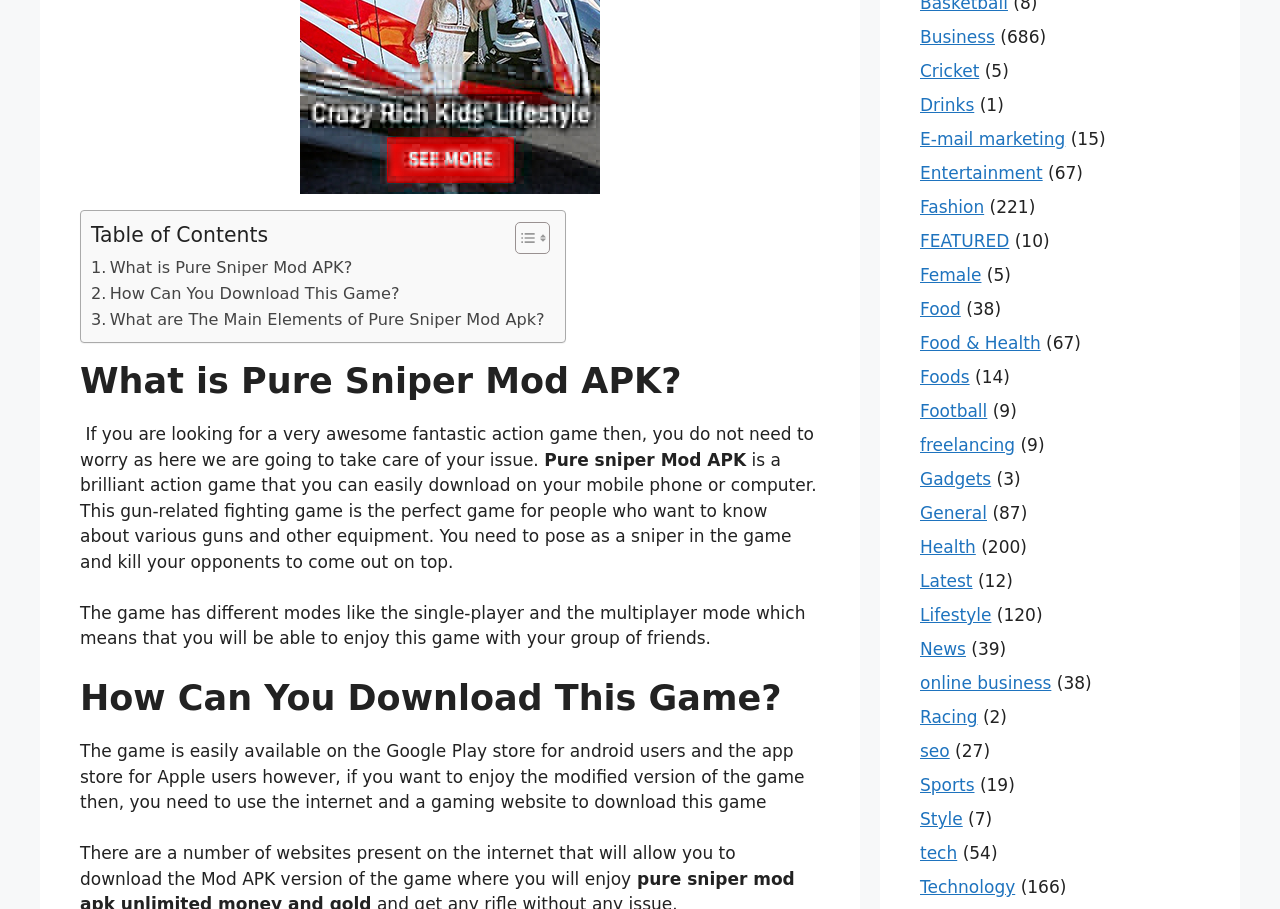Identify the bounding box coordinates of the clickable region to carry out the given instruction: "Click on 'Entertainment'".

[0.719, 0.179, 0.815, 0.201]